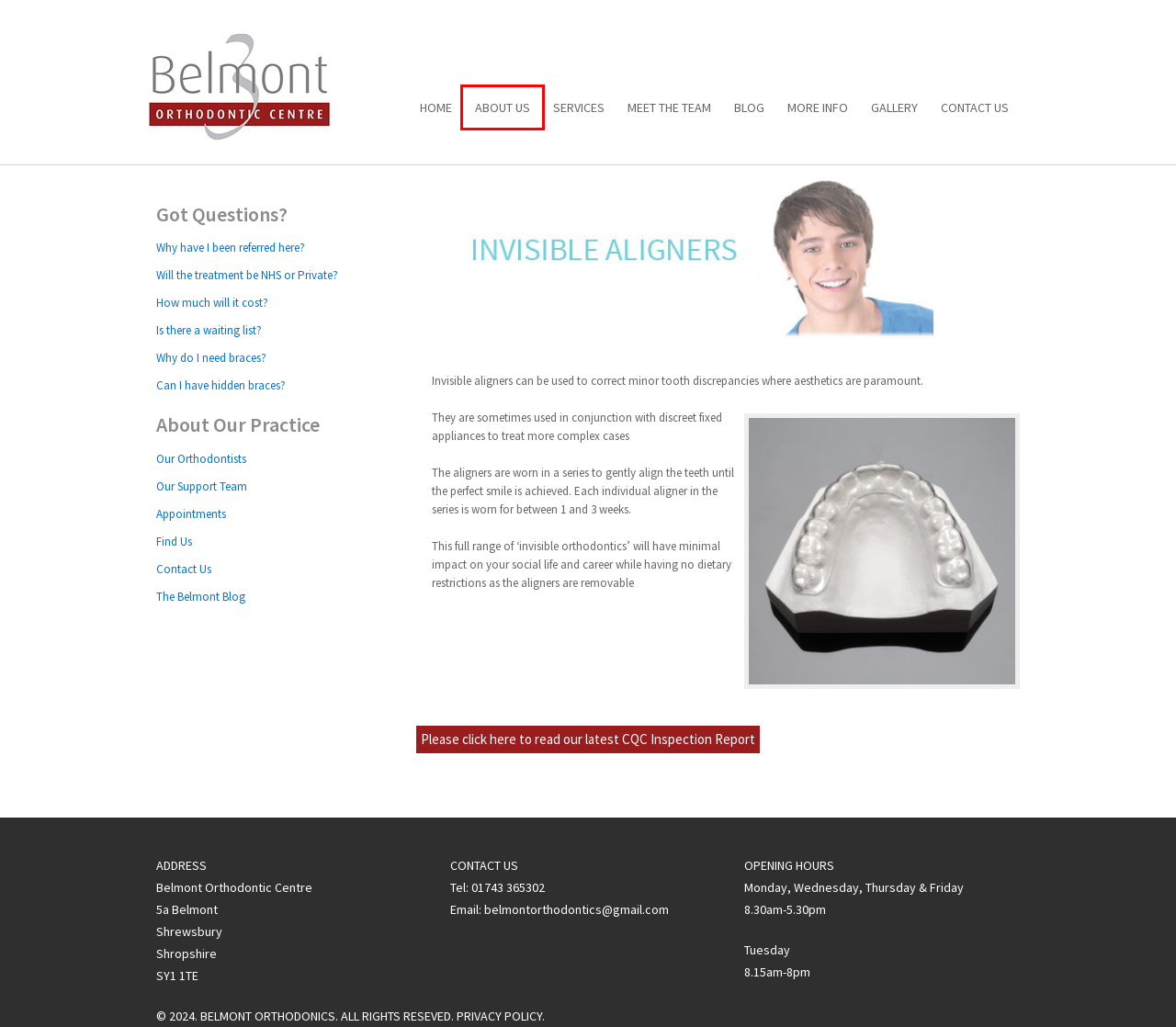View the screenshot of the webpage containing a red bounding box around a UI element. Select the most fitting webpage description for the new page shown after the element in the red bounding box is clicked. Here are the candidates:
A. Belmont Orthodontic Centre Policies and Patient Information Leaflet : Belmont
B. Lingual Appliances : Belmont
C. FAQ : Belmont
D. Services : Belmont
E. Testimonials/Patient Feedback : Belmont
F. ABOUT US : Belmont
G. Primary School Visits : Belmont
H. Blog Posts : Belmont

F